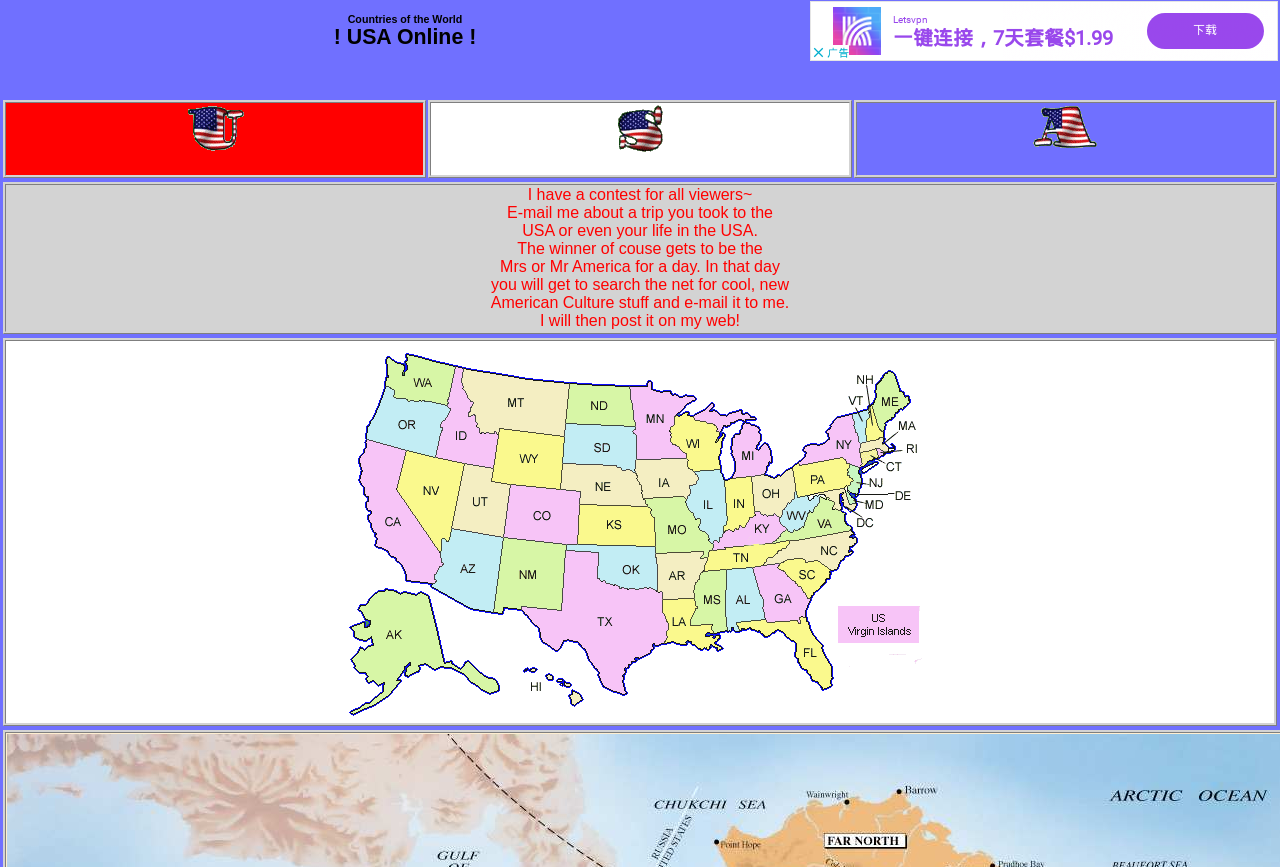What is the purpose of the contest winner's task?
Give a one-word or short phrase answer based on the image.

Post on the web